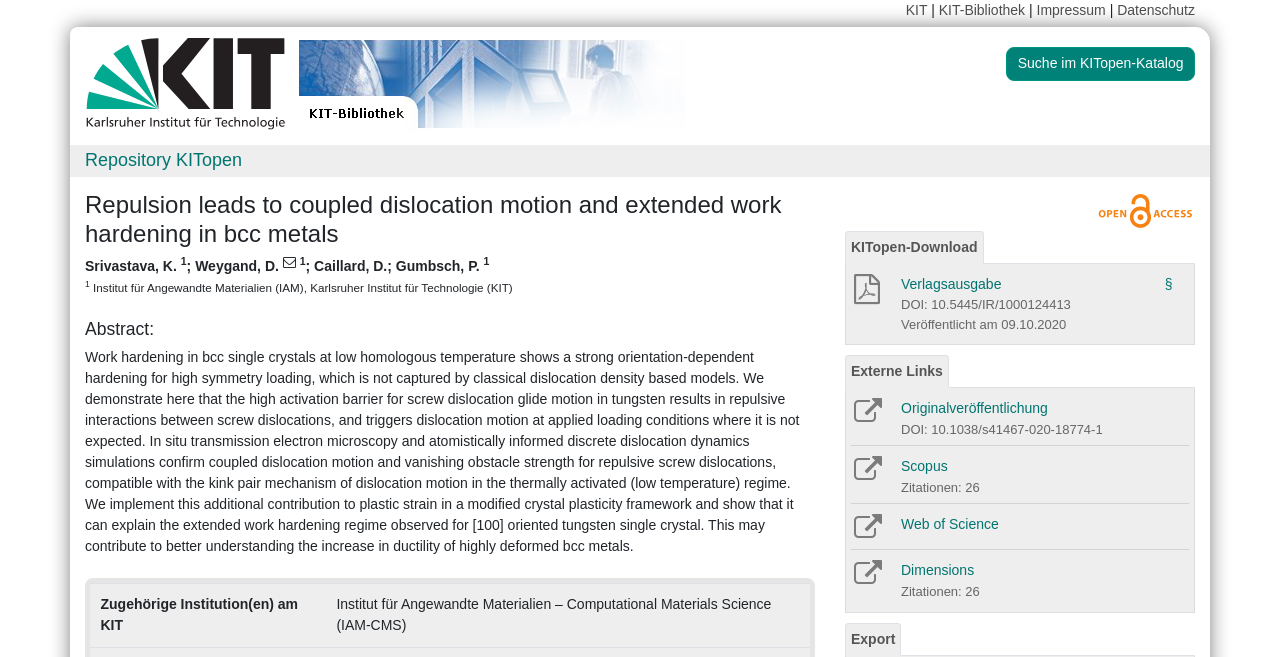Based on the image, provide a detailed response to the question:
What is the name of the repository?

I found the answer by looking at the heading element with the text 'Repository KITopen' which is located at the top of the webpage, indicating that it is the name of the repository.